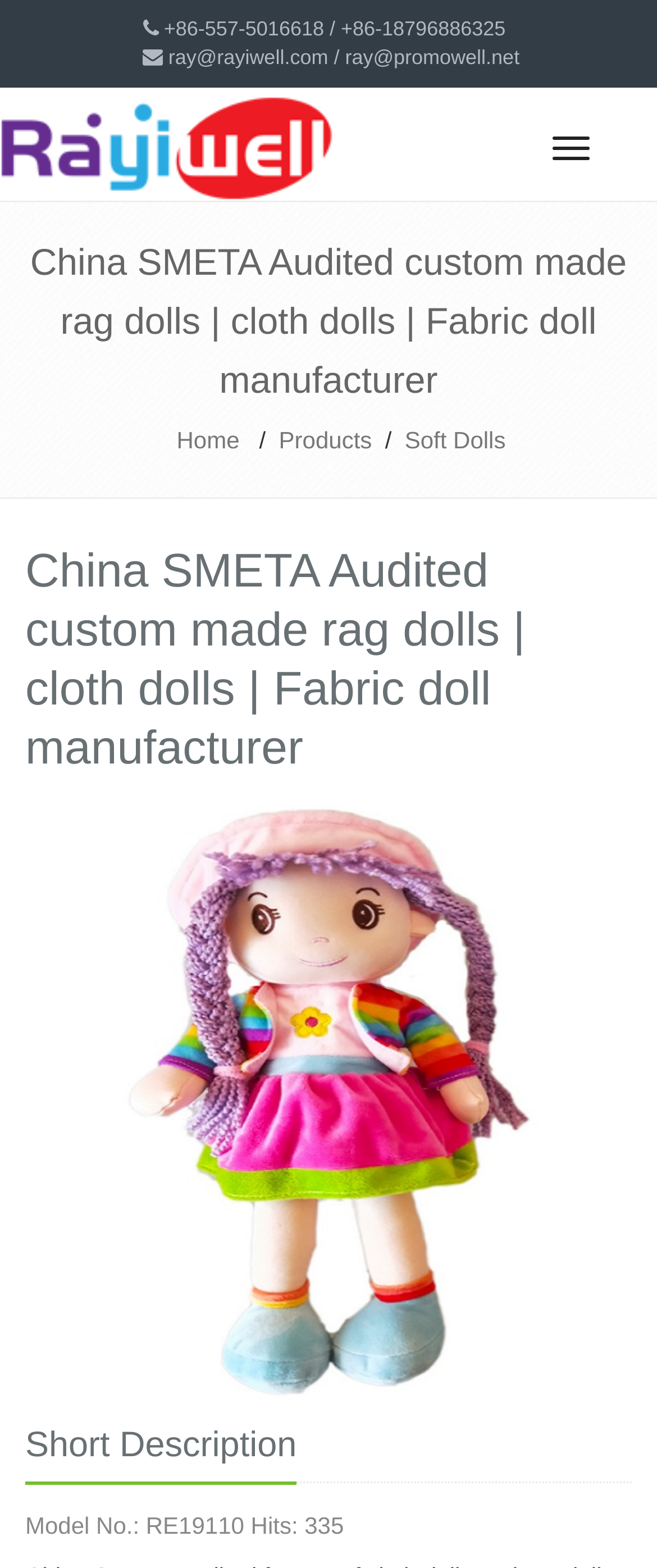How many email addresses are provided?
Give a detailed response to the question by analyzing the screenshot.

I counted the number of email addresses by looking at the top section of the webpage, where the contact information is displayed. I found two email addresses, 'ray@rayiwell.com' and 'ray@promowell.net', which are both links.